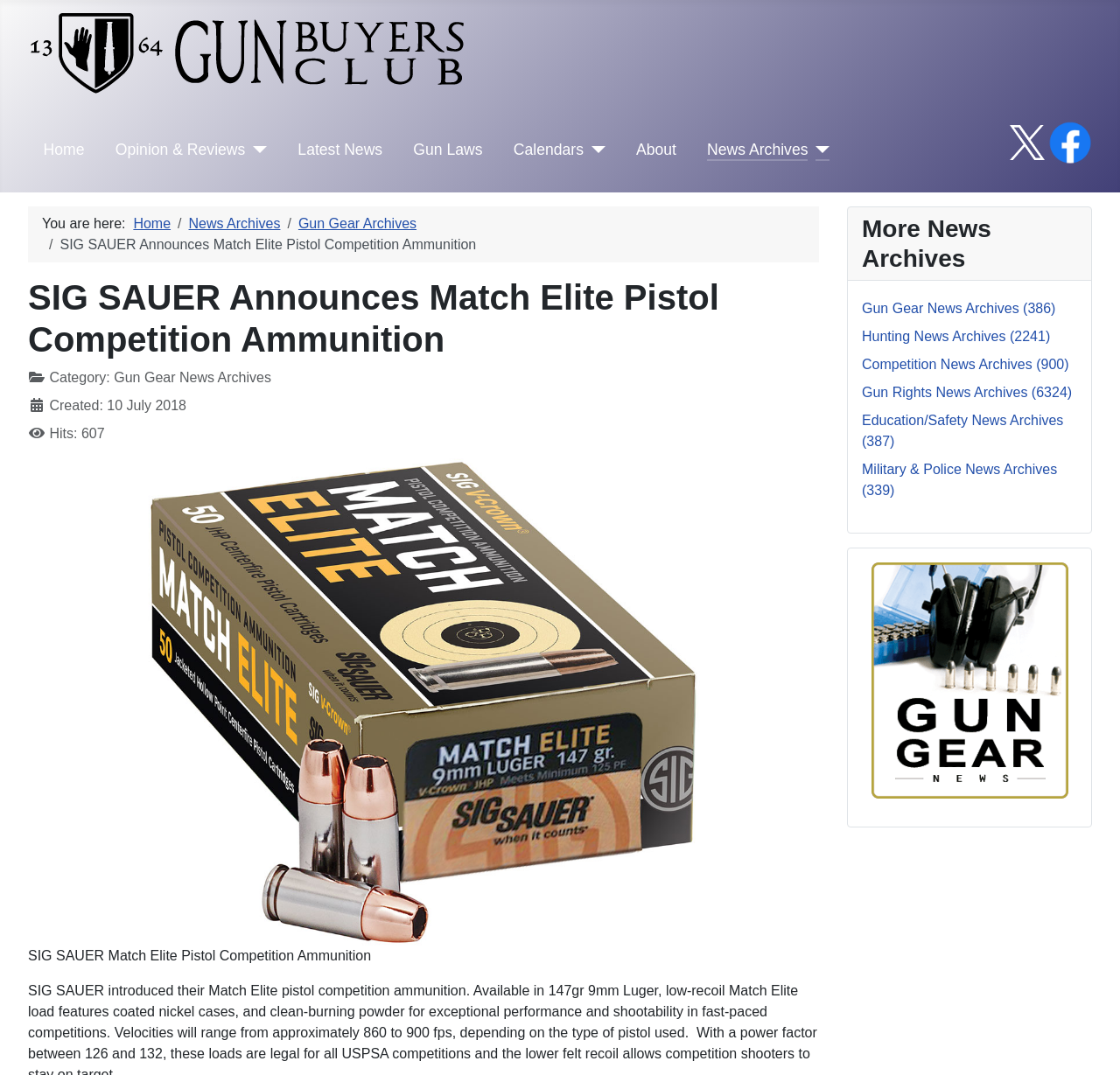What is the category of this news article?
We need a detailed and meticulous answer to the question.

I found the answer by looking at the DescriptionListDetail element with the text 'Category:' and the corresponding value 'Gun Gear News Archives'.